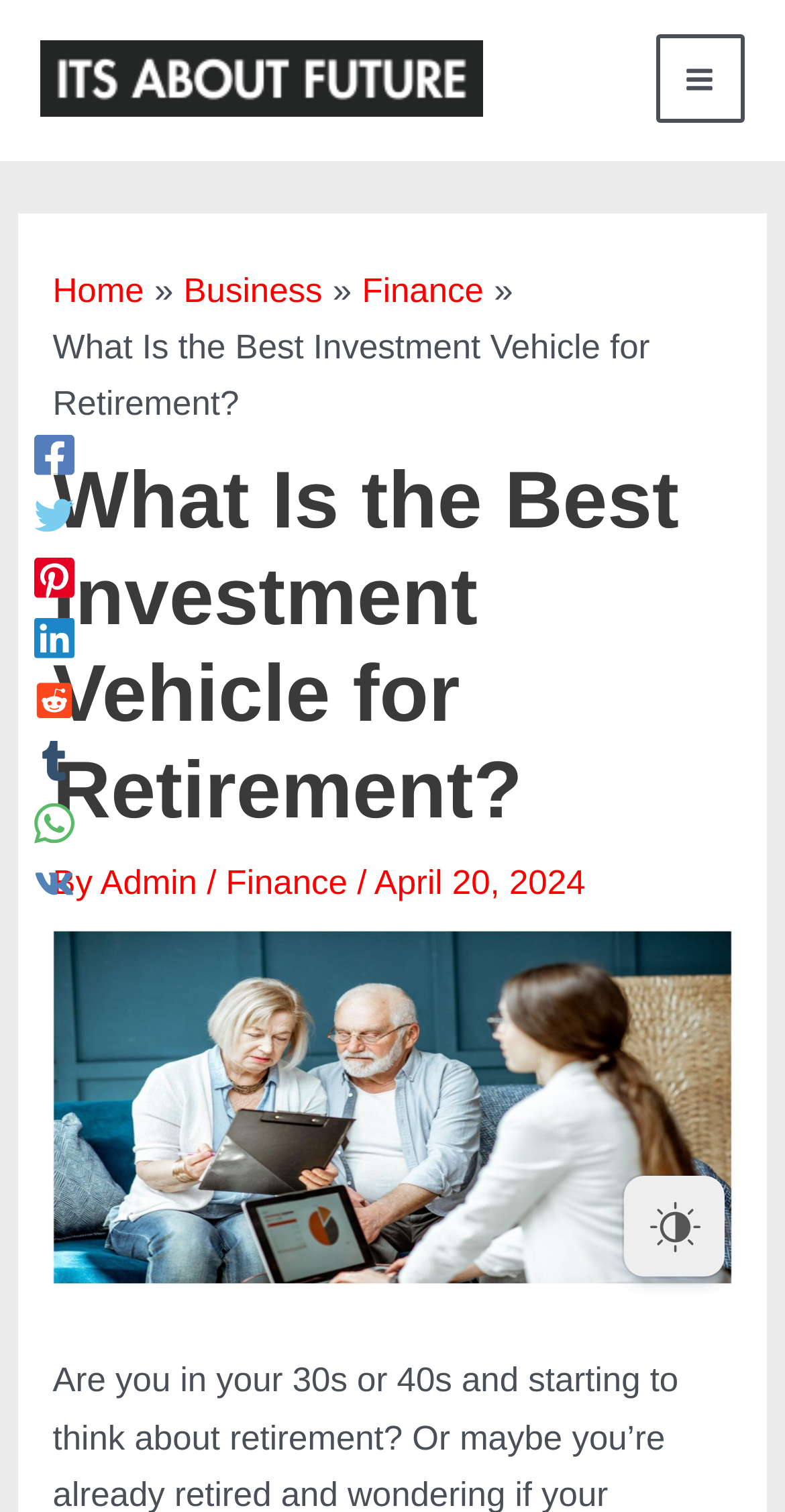Find the bounding box coordinates corresponding to the UI element with the description: "Finance". The coordinates should be formatted as [left, top, right, bottom], with values as floats between 0 and 1.

[0.461, 0.18, 0.616, 0.205]